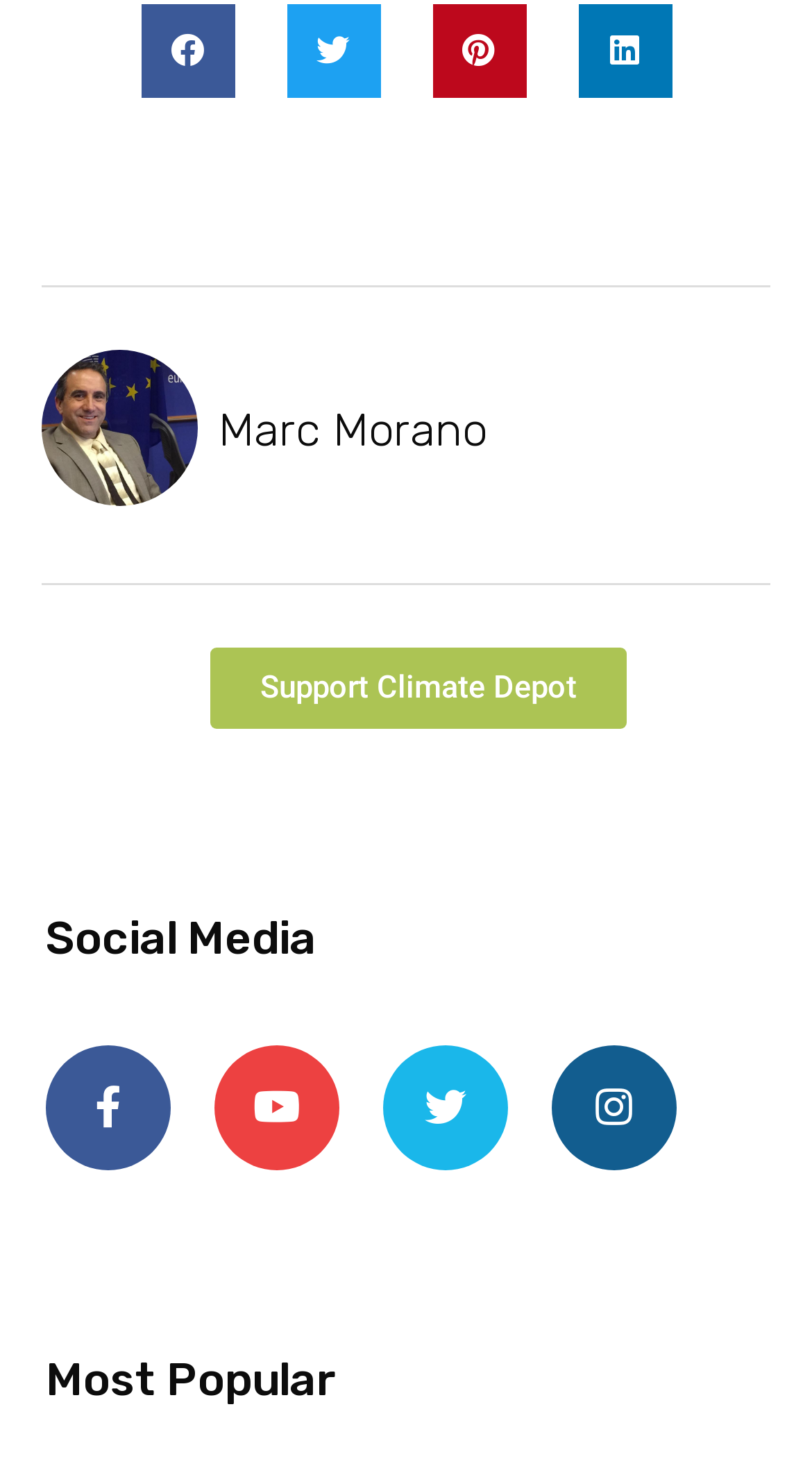Please identify the bounding box coordinates of the element I should click to complete this instruction: 'Support Climate Depot'. The coordinates should be given as four float numbers between 0 and 1, like this: [left, top, right, bottom].

[0.259, 0.436, 0.772, 0.491]